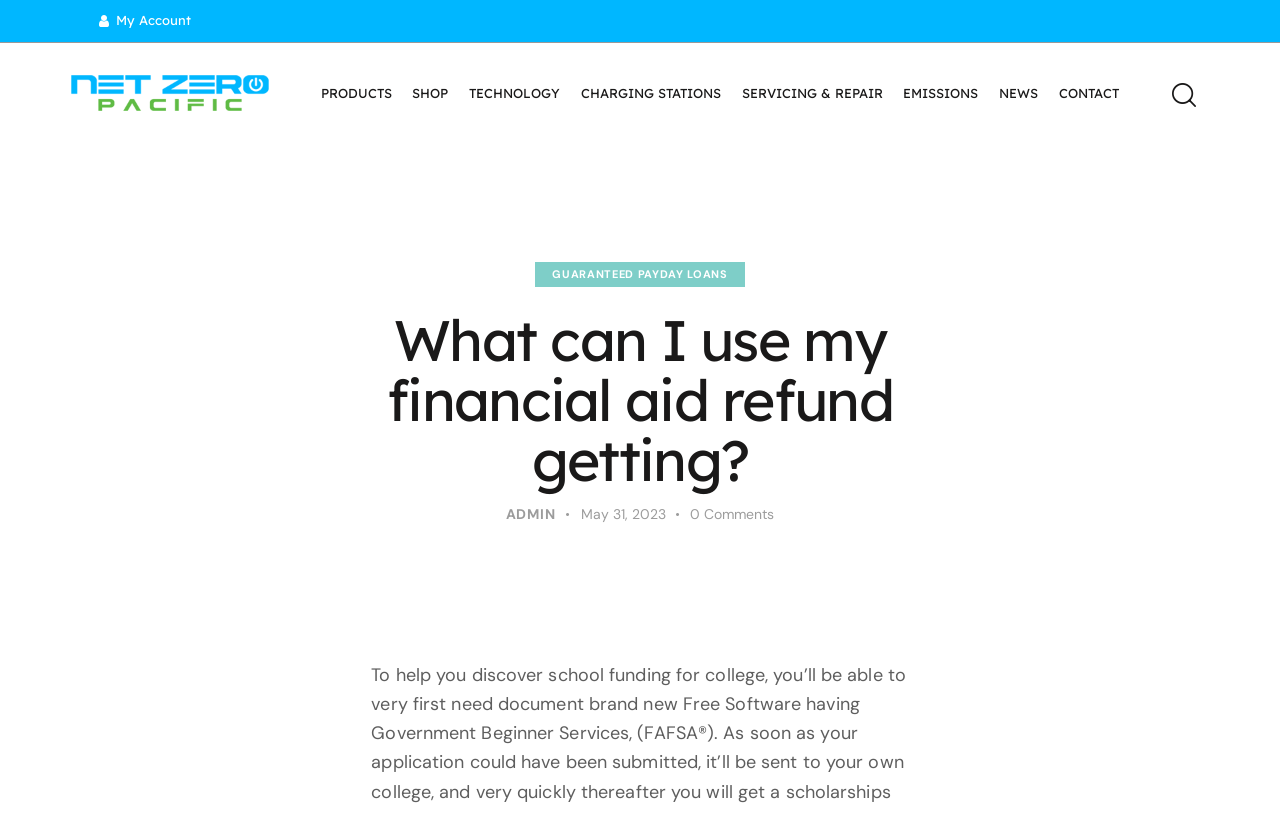Give a short answer to this question using one word or a phrase:
What is the name of the website?

Net-Zero Pacific